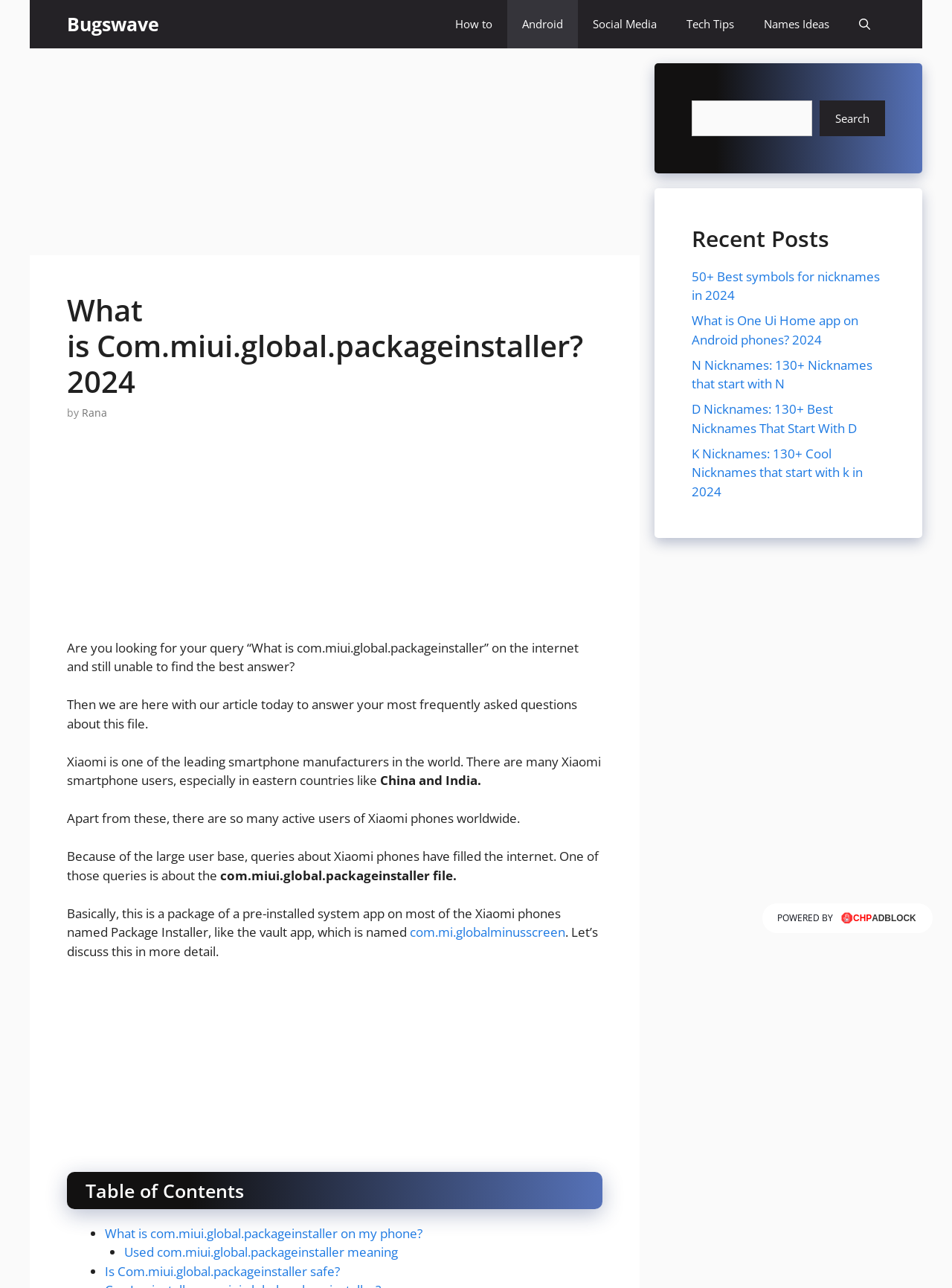Determine the bounding box coordinates of the element's region needed to click to follow the instruction: "Click on the 'Bugswave' link". Provide these coordinates as four float numbers between 0 and 1, formatted as [left, top, right, bottom].

[0.07, 0.0, 0.167, 0.038]